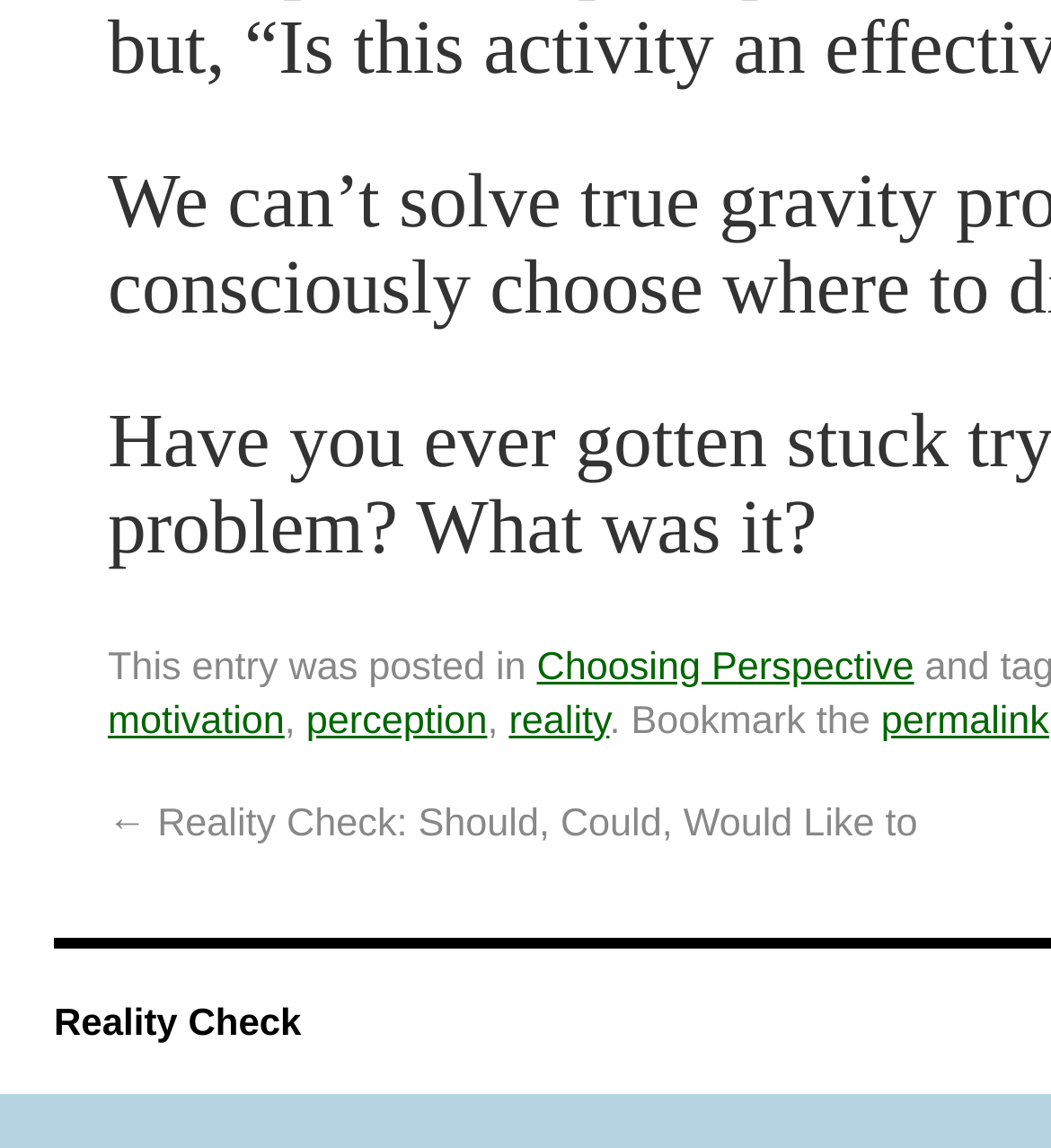Find the bounding box coordinates of the UI element according to this description: "Choosing Perspective".

[0.511, 0.562, 0.87, 0.6]